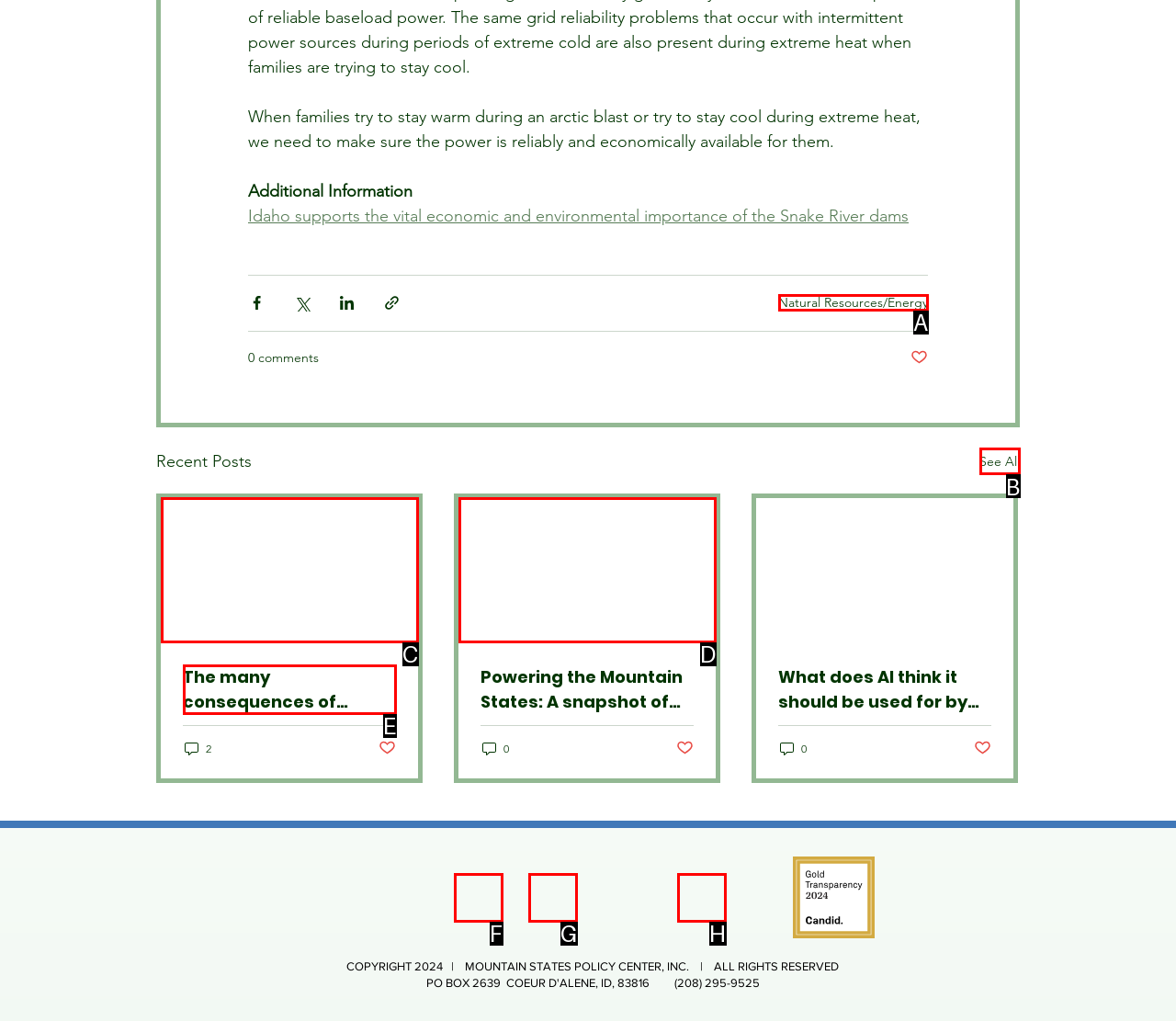From the given choices, determine which HTML element matches the description: See All. Reply with the appropriate letter.

B